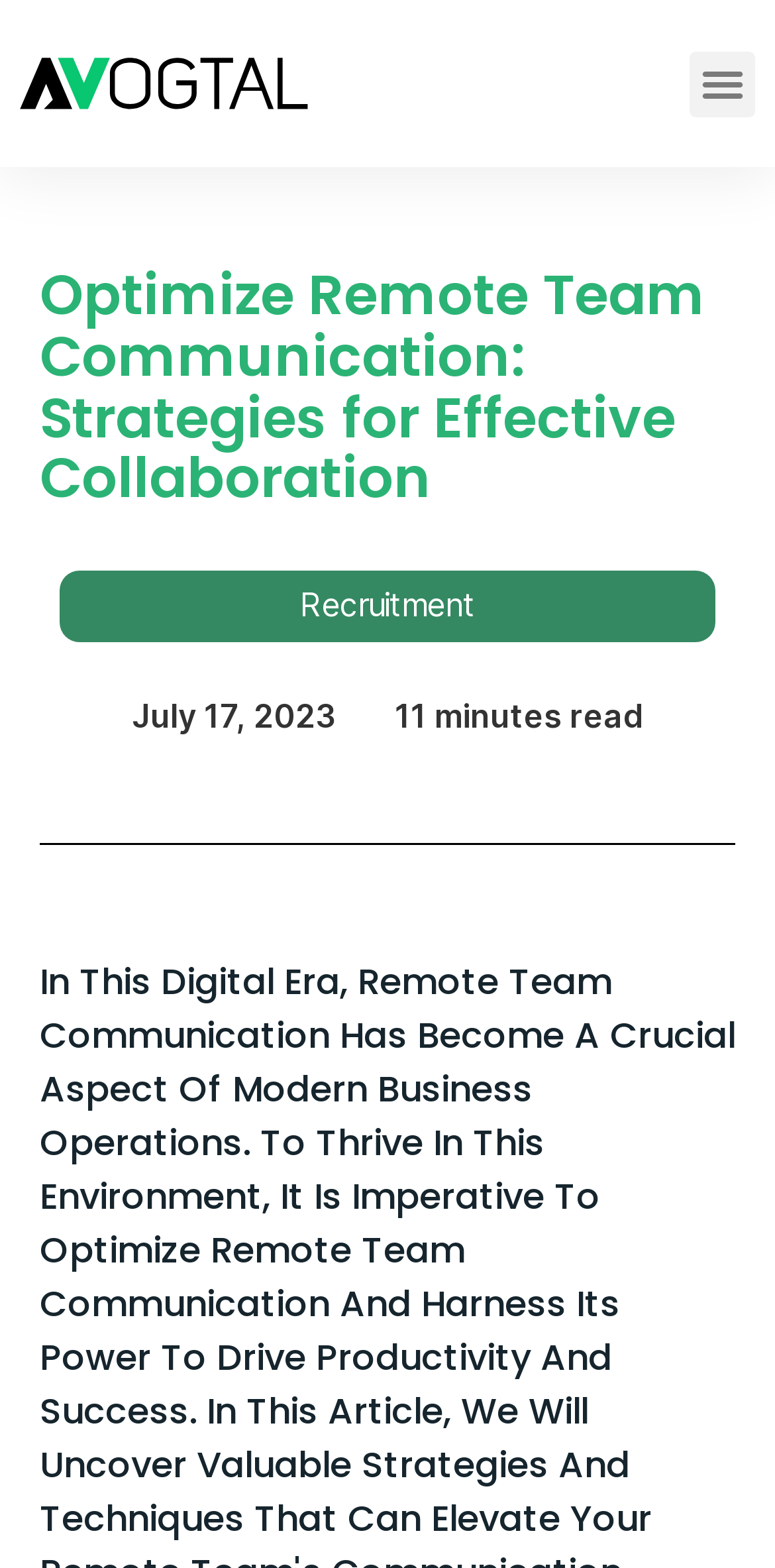Detail the various sections and features present on the webpage.

The webpage is about optimizing remote team communication for seamless collaboration. At the top left, there is a link. To the right of the link, there is a button labeled "Menu Toggle" which is not expanded. Below these elements, there is a prominent heading that reads "Optimize Remote Team Communication: Strategies for Effective Collaboration". 

Below the heading, there are three lines of text. The first line displays the date "July 17, 2023". The second line shows the category "Recruitment". The third line indicates that the article takes "11 minutes read".